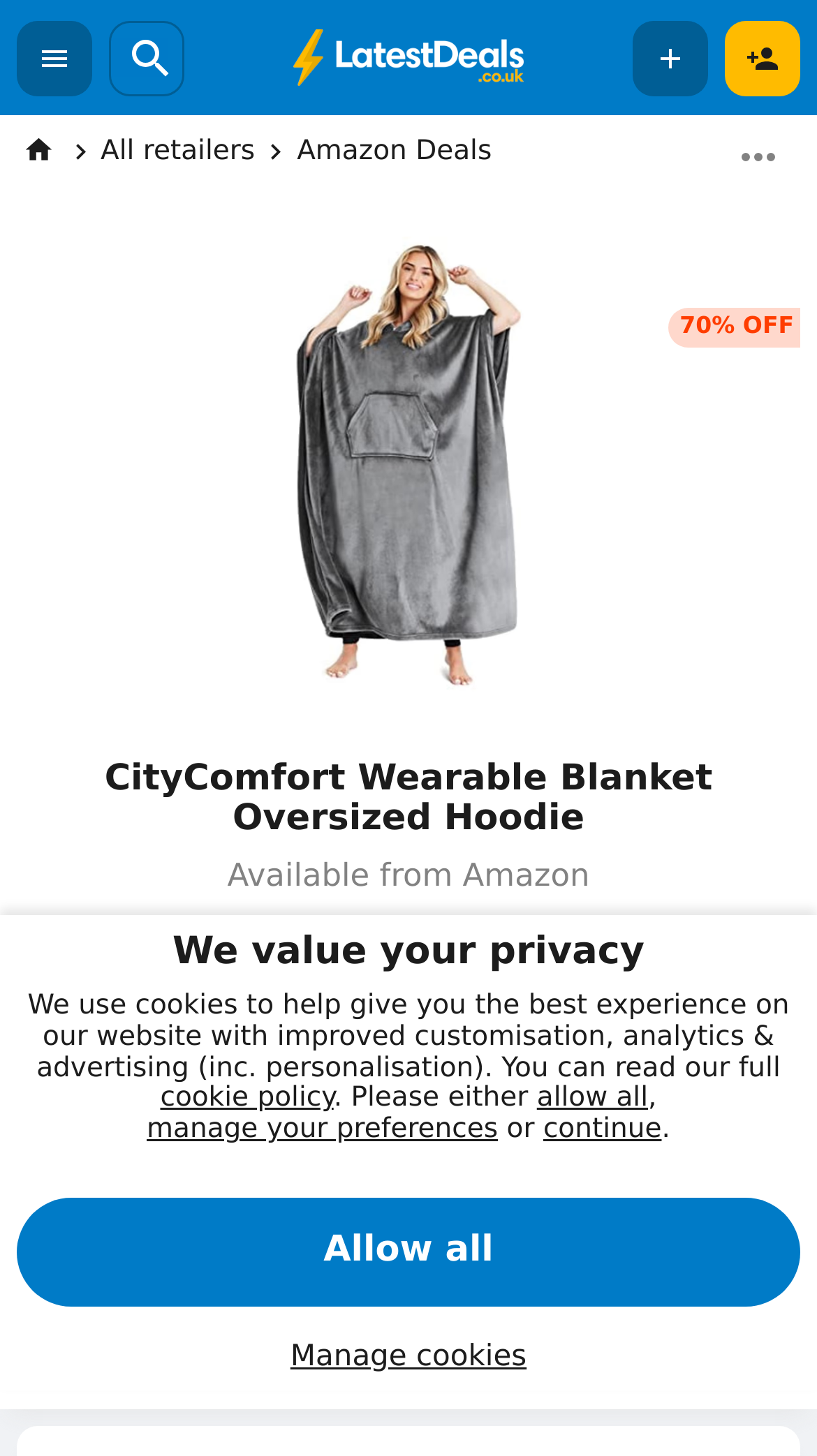Please give a concise answer to this question using a single word or phrase: 
How many people liked the deal?

28